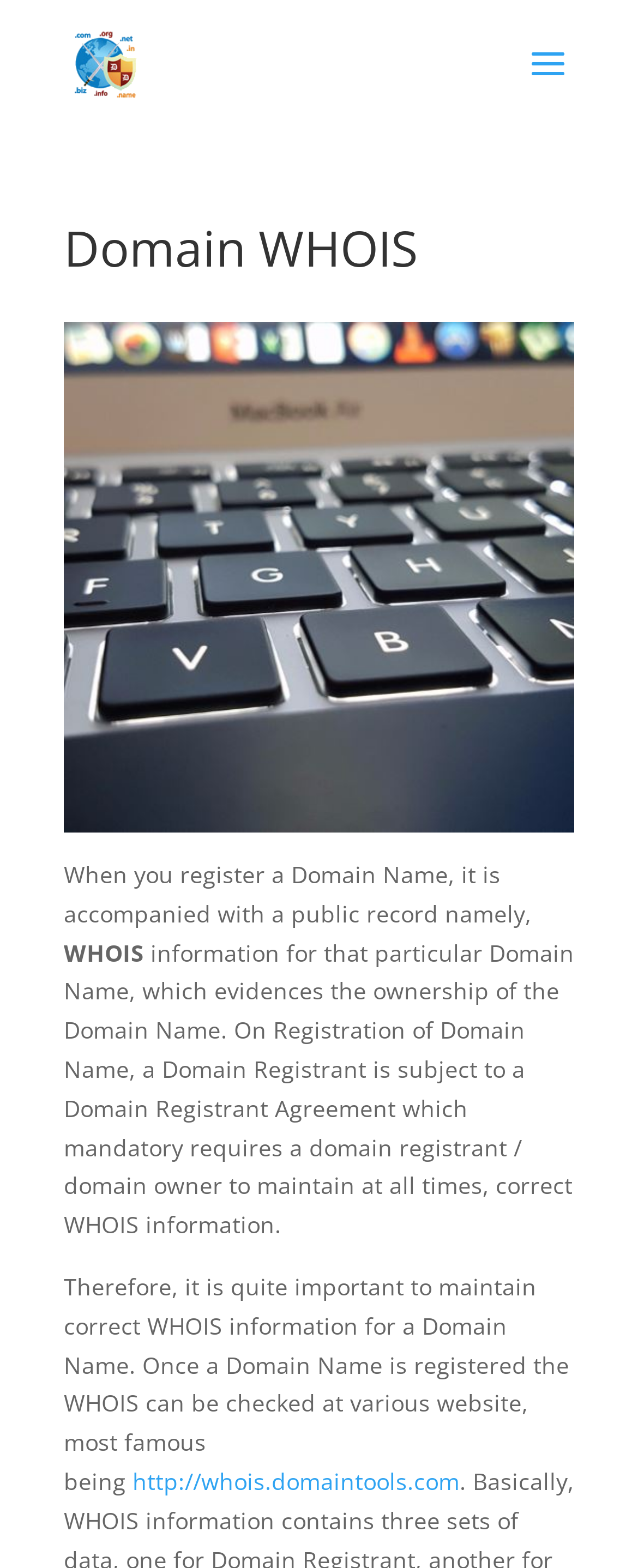Please provide a comprehensive answer to the question based on the screenshot: Where can WHOIS information be checked?

The webpage mentions that once a domain name is registered, the WHOIS information can be checked at various websites, with http://whois.domaintools.com being a notable example. This suggests that there are multiple platforms where WHOIS information can be accessed.